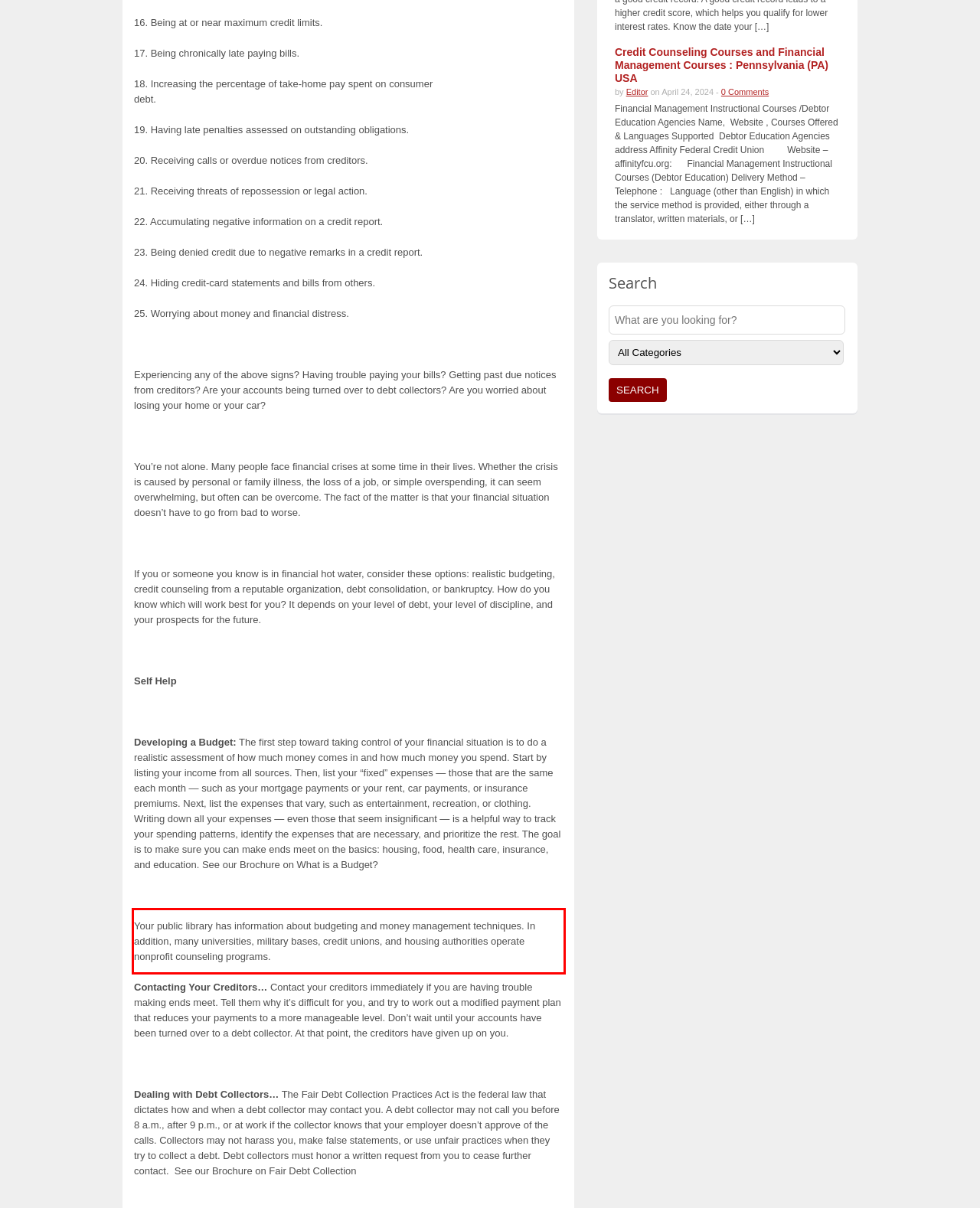You are given a screenshot showing a webpage with a red bounding box. Perform OCR to capture the text within the red bounding box.

Your public library has information about budgeting and money management techniques. In addition, many universities, military bases, credit unions, and housing authorities operate nonprofit counseling programs.